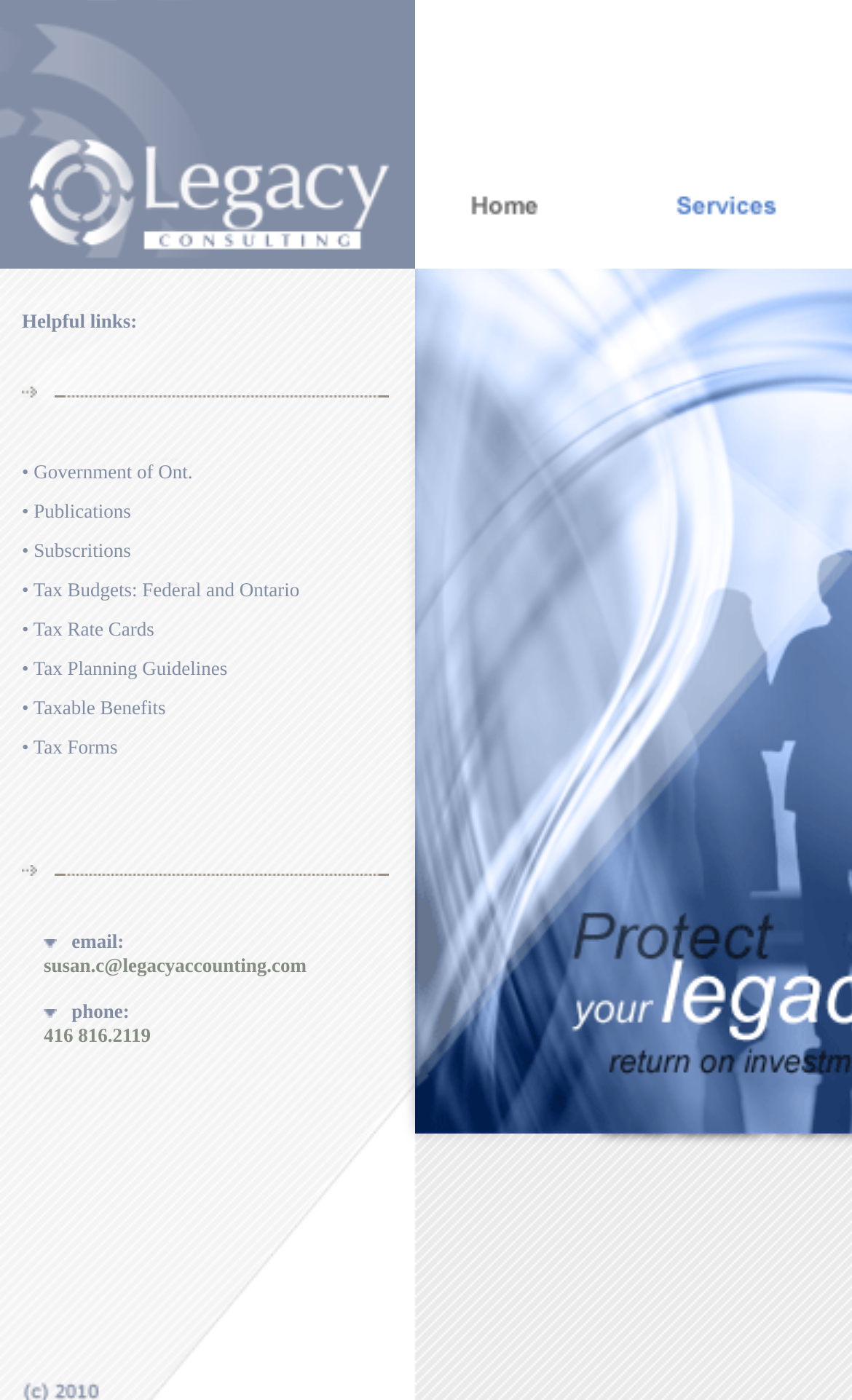Please give a succinct answer using a single word or phrase:
What is the phone number?

416 816.2119